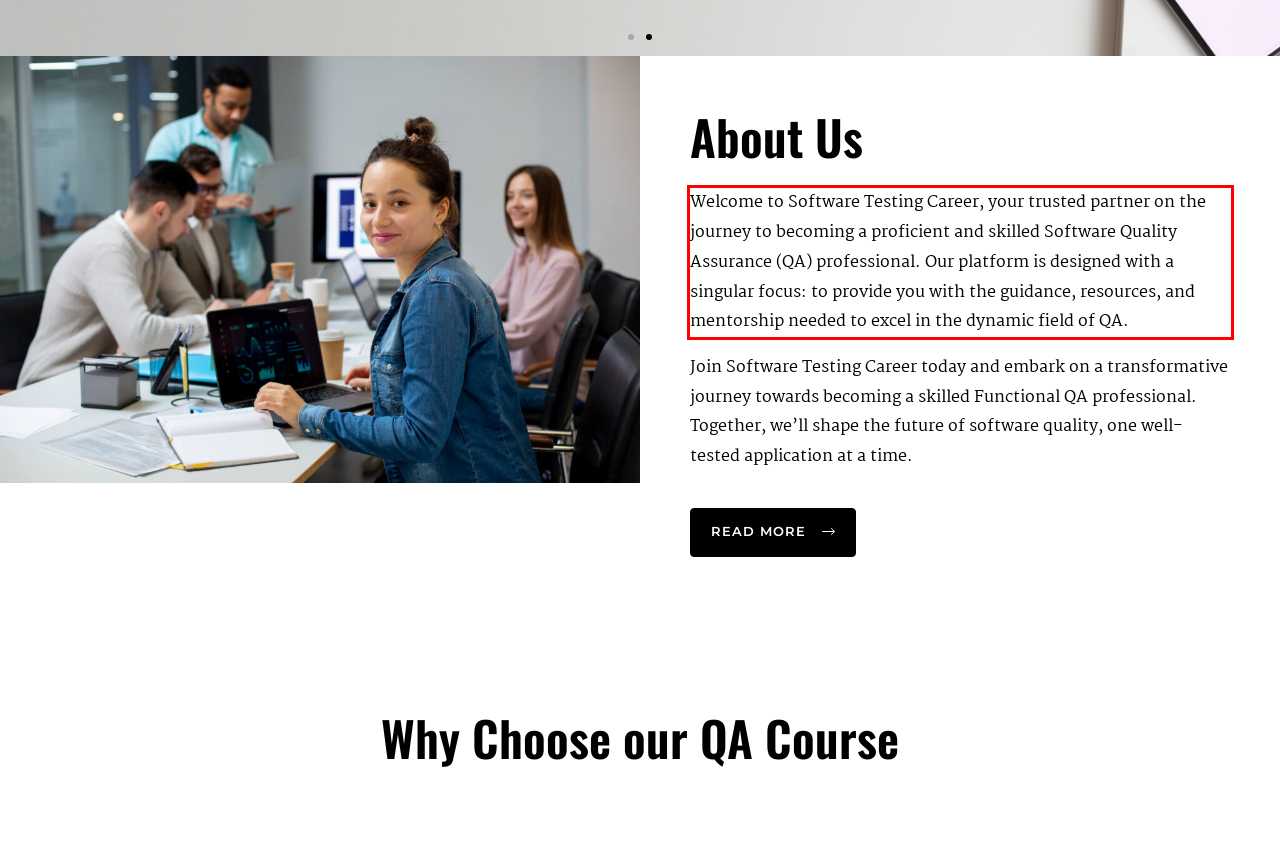Please extract the text content from the UI element enclosed by the red rectangle in the screenshot.

Welcome to Software Testing Career, your trusted partner on the journey to becoming a proficient and skilled Software Quality Assurance (QA) professional. Our platform is designed with a singular focus: to provide you with the guidance, resources, and mentorship needed to excel in the dynamic field of QA.